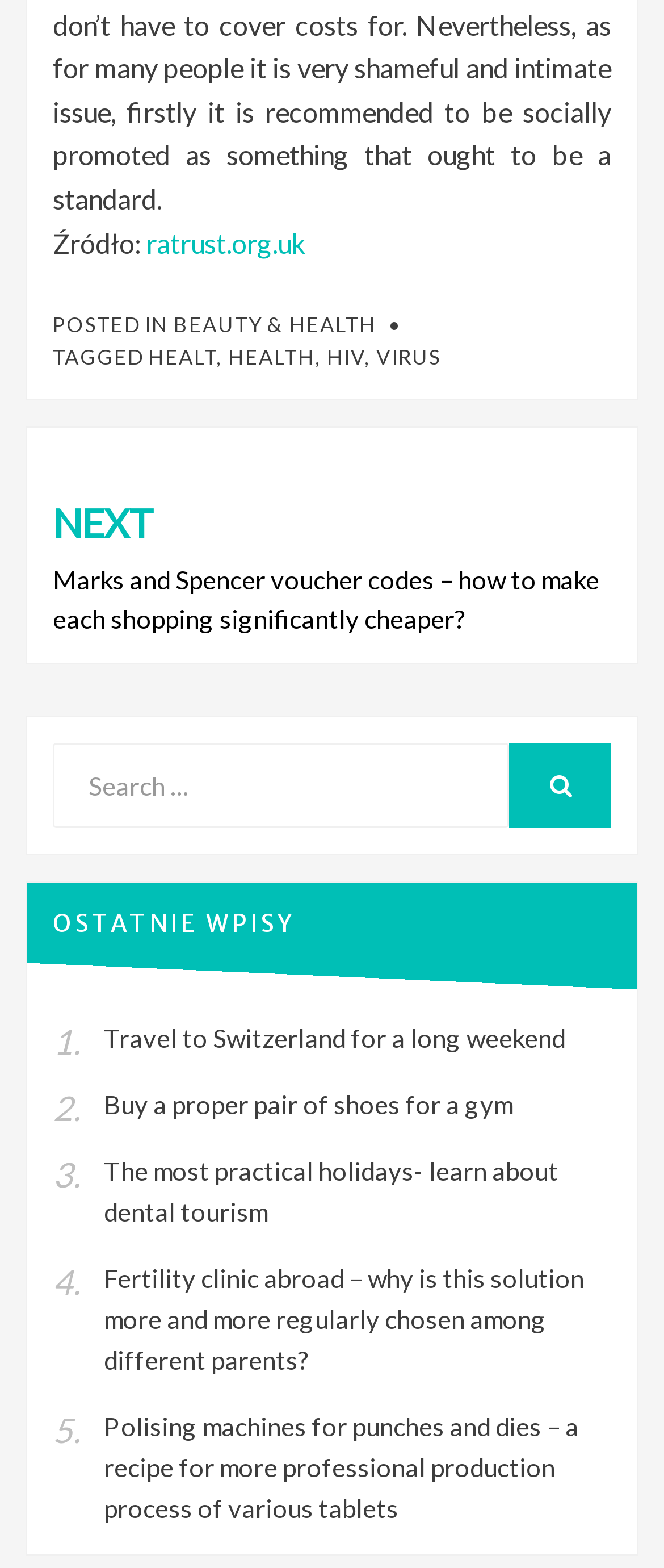What is the navigation section labeled as?
Refer to the image and provide a detailed answer to the question.

The navigation section is located at the top of the webpage and has a label 'Wpisy' next to it. It contains a heading 'Nawigacja wpisu' and a link 'NEXT Marks and Spencer voucher codes – how to make each shopping significantly cheaper?'.